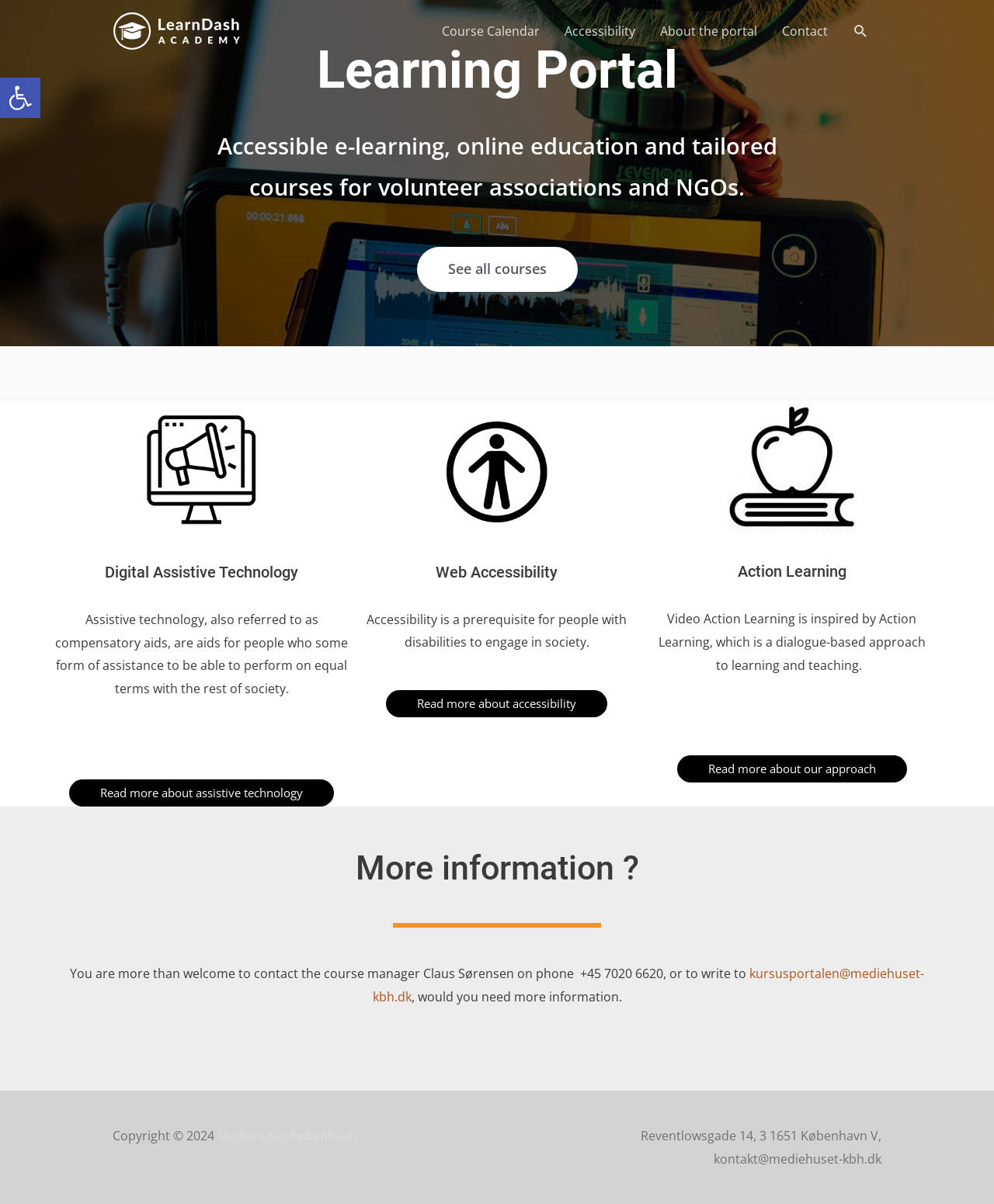What is the purpose of accessibility?
Carefully analyze the image and provide a thorough answer to the question.

Based on the 'Web Accessibility' section, accessibility is a prerequisite for people with disabilities to engage in society, implying that it enables them to participate fully in social activities.